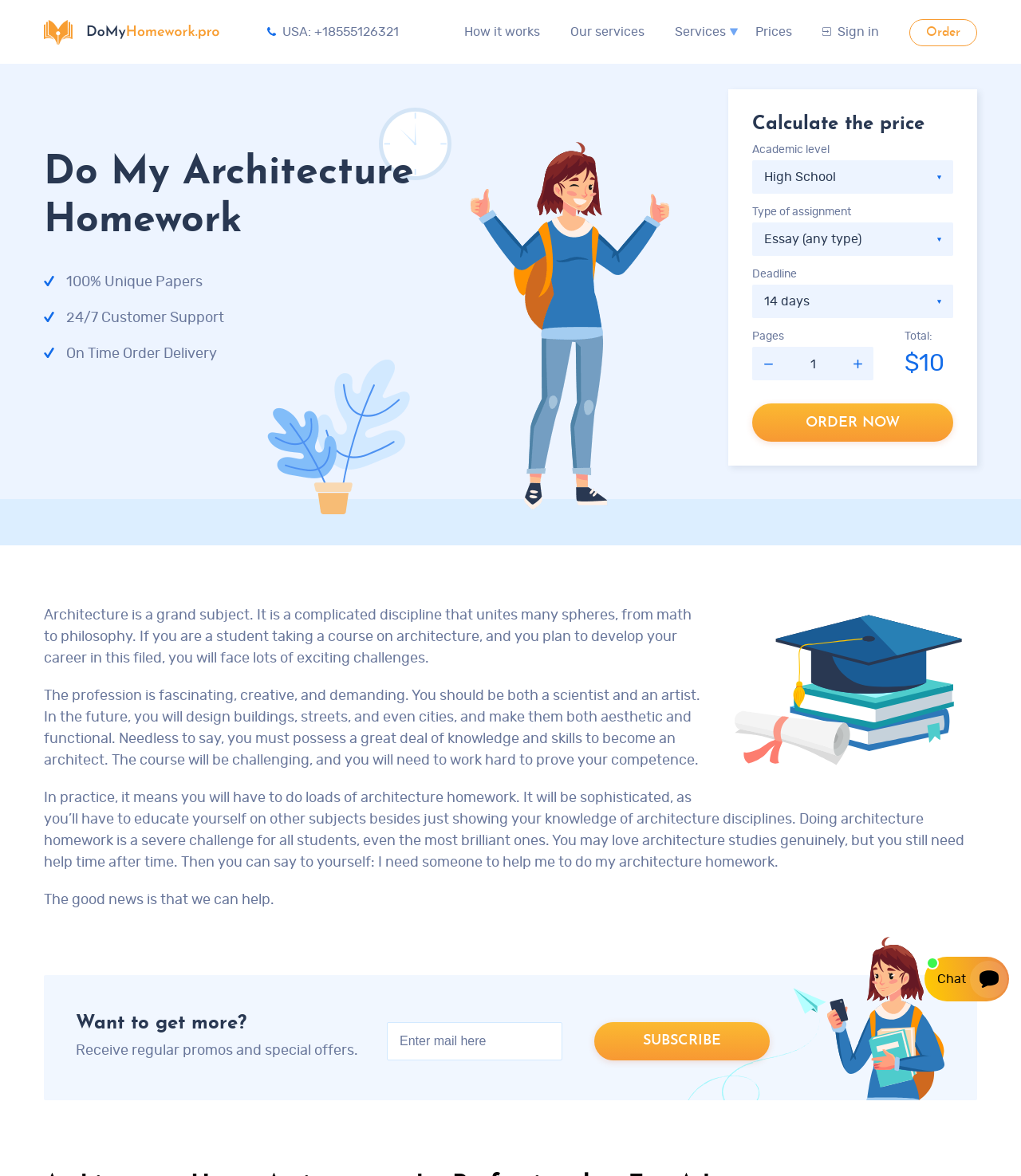Please locate the bounding box coordinates of the region I need to click to follow this instruction: "Call the USA phone number".

[0.262, 0.021, 0.391, 0.034]